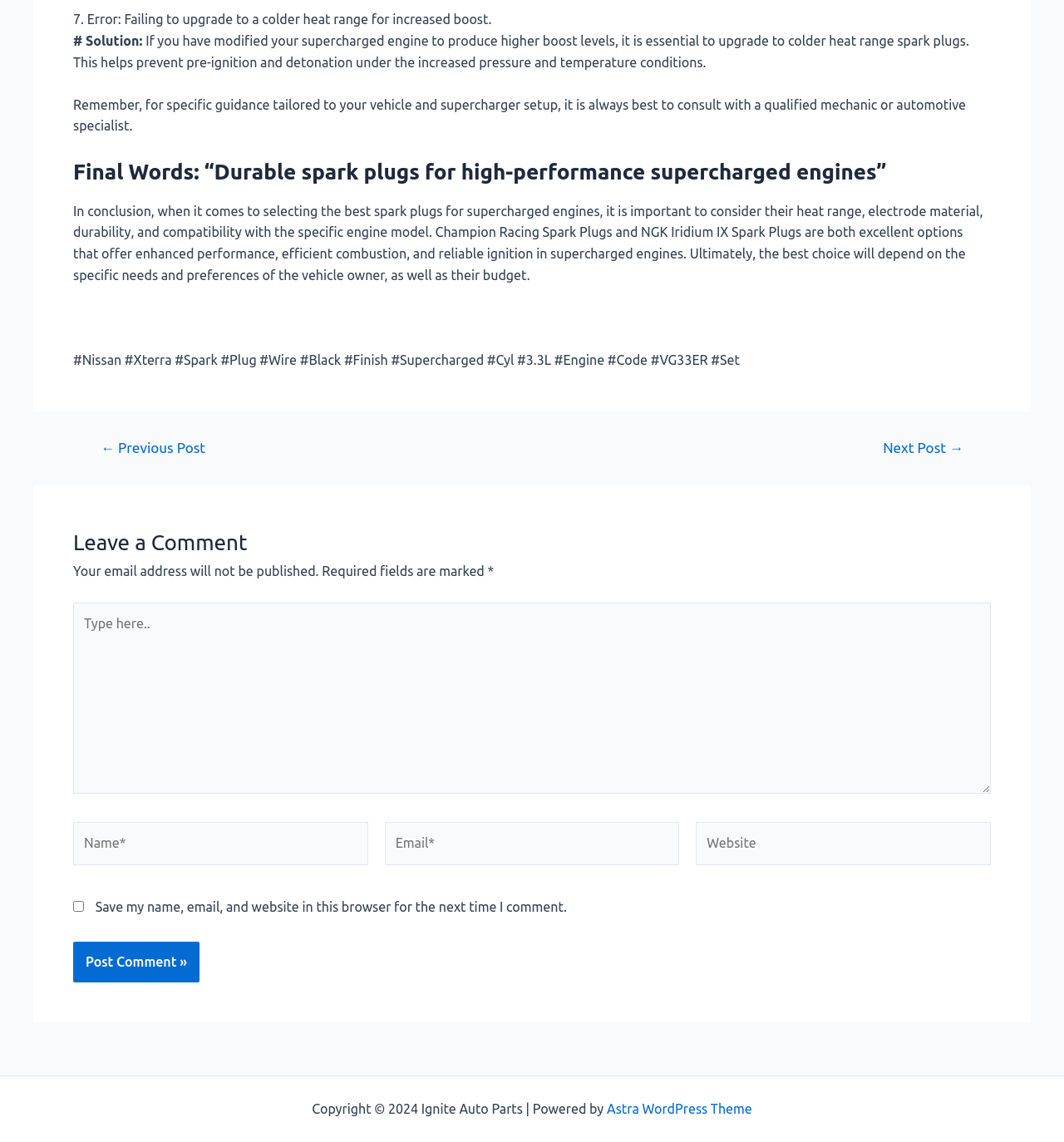Provide a brief response using a word or short phrase to this question:
What is the navigation option below the article?

Previous Post and Next Post